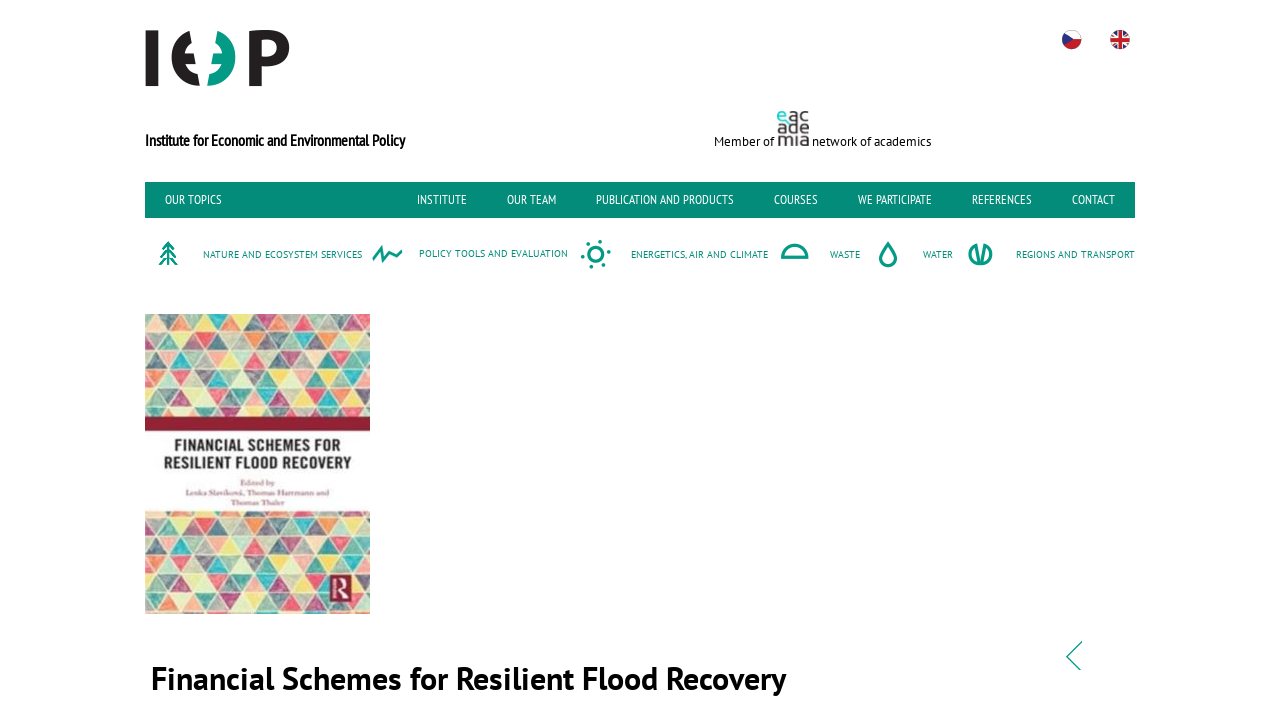Please specify the bounding box coordinates for the clickable region that will help you carry out the instruction: "Read about Financial Schemes for Resilient Flood Recovery".

[0.118, 0.939, 0.738, 0.993]